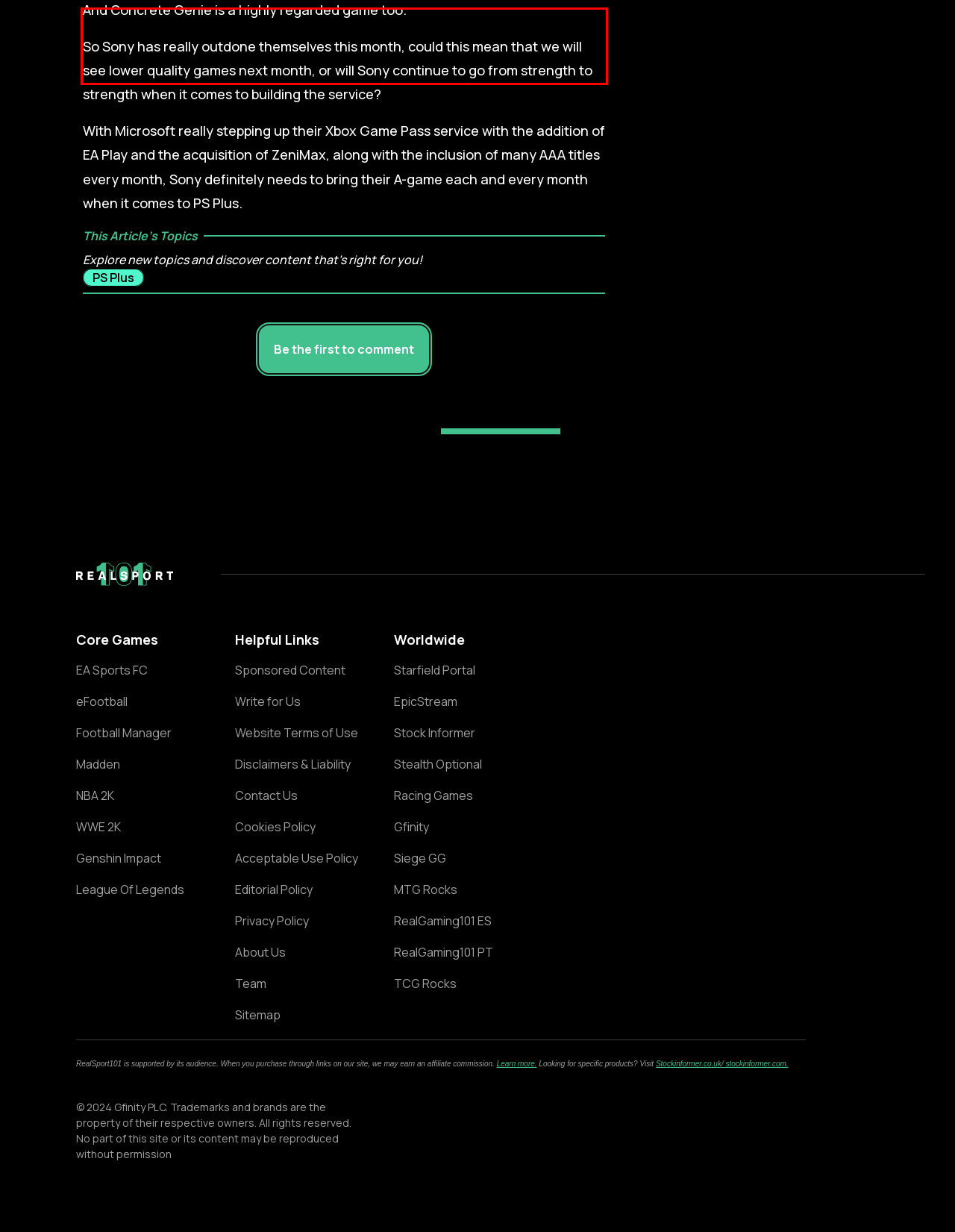Examine the webpage screenshot, find the red bounding box, and extract the text content within this marked area.

So Sony has really outdone themselves this month, could this mean that we will see lower quality games next month, or will Sony continue to go from strength to strength when it comes to building the service?